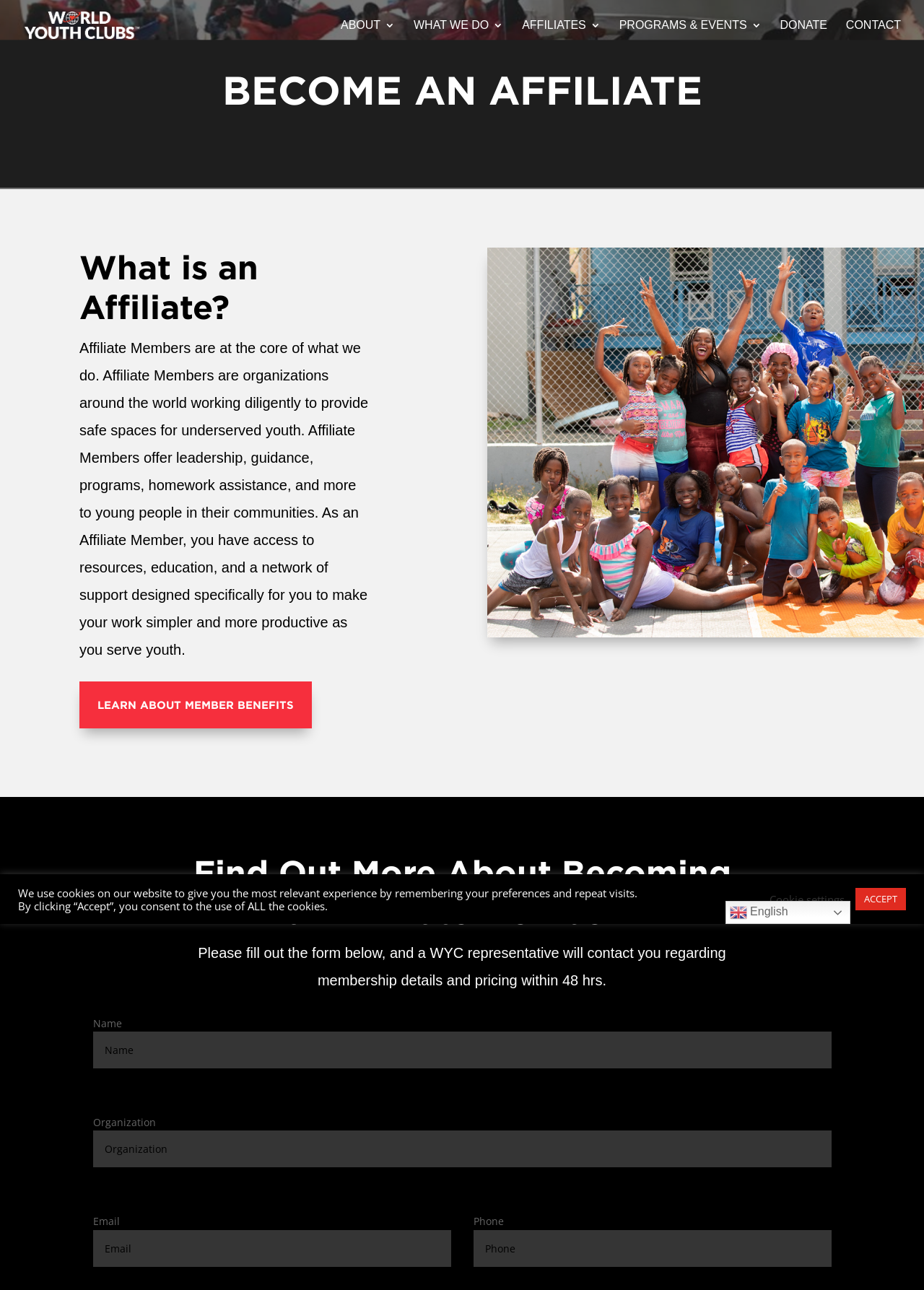Locate the bounding box coordinates of the area you need to click to fulfill this instruction: 'Click the 'LET US HELP YOU' heading'. The coordinates must be in the form of four float numbers ranging from 0 to 1: [left, top, right, bottom].

None